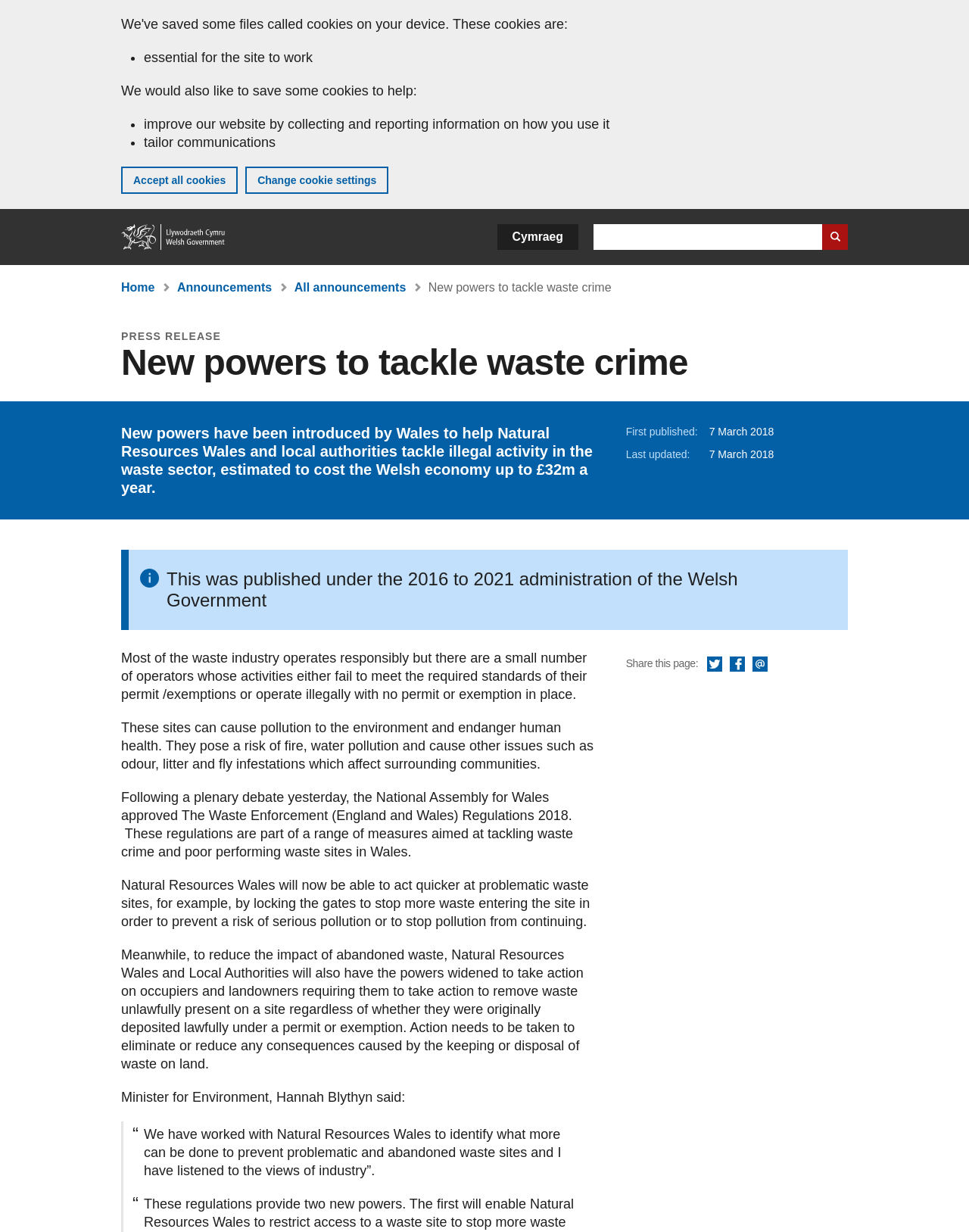Can you extract the headline from the webpage for me?

New powers to tackle waste crime